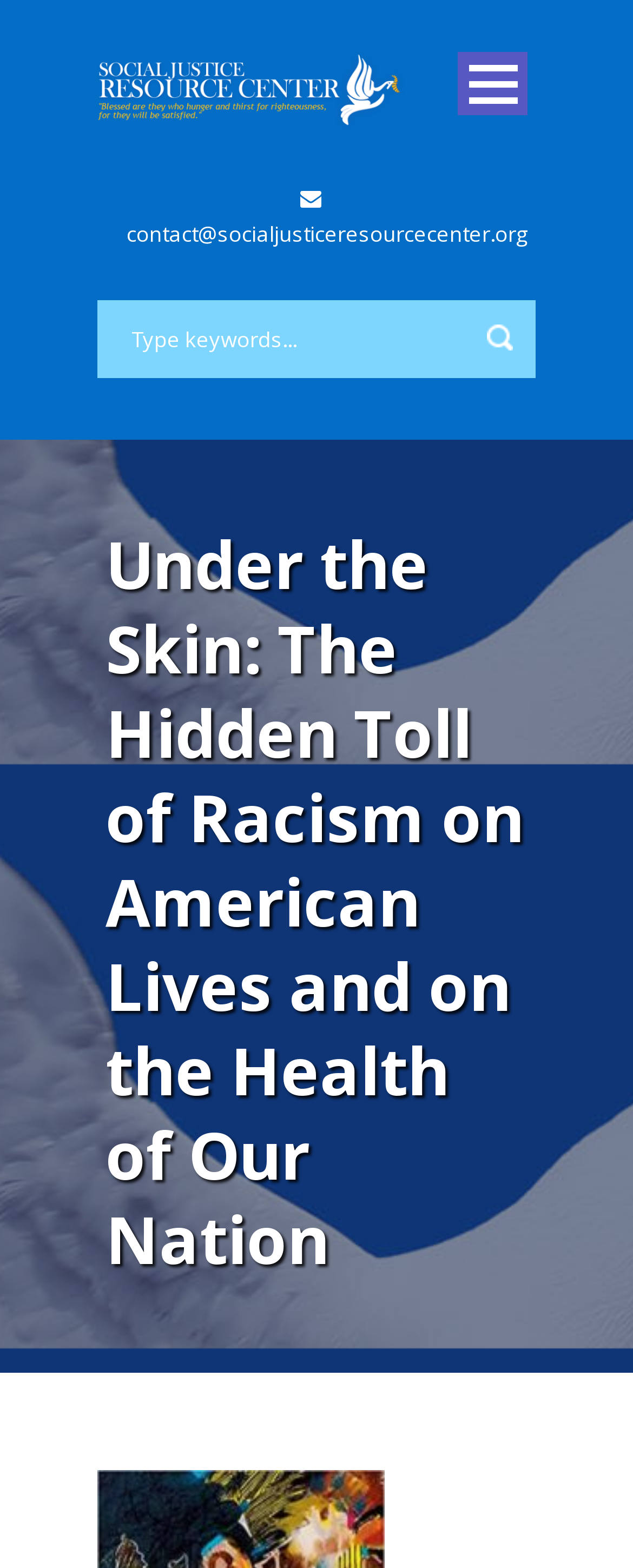Please find the bounding box for the following UI element description. Provide the coordinates in (top-left x, top-left y, bottom-right x, bottom-right y) format, with values between 0 and 1: Key Dates

[0.154, 0.415, 0.846, 0.466]